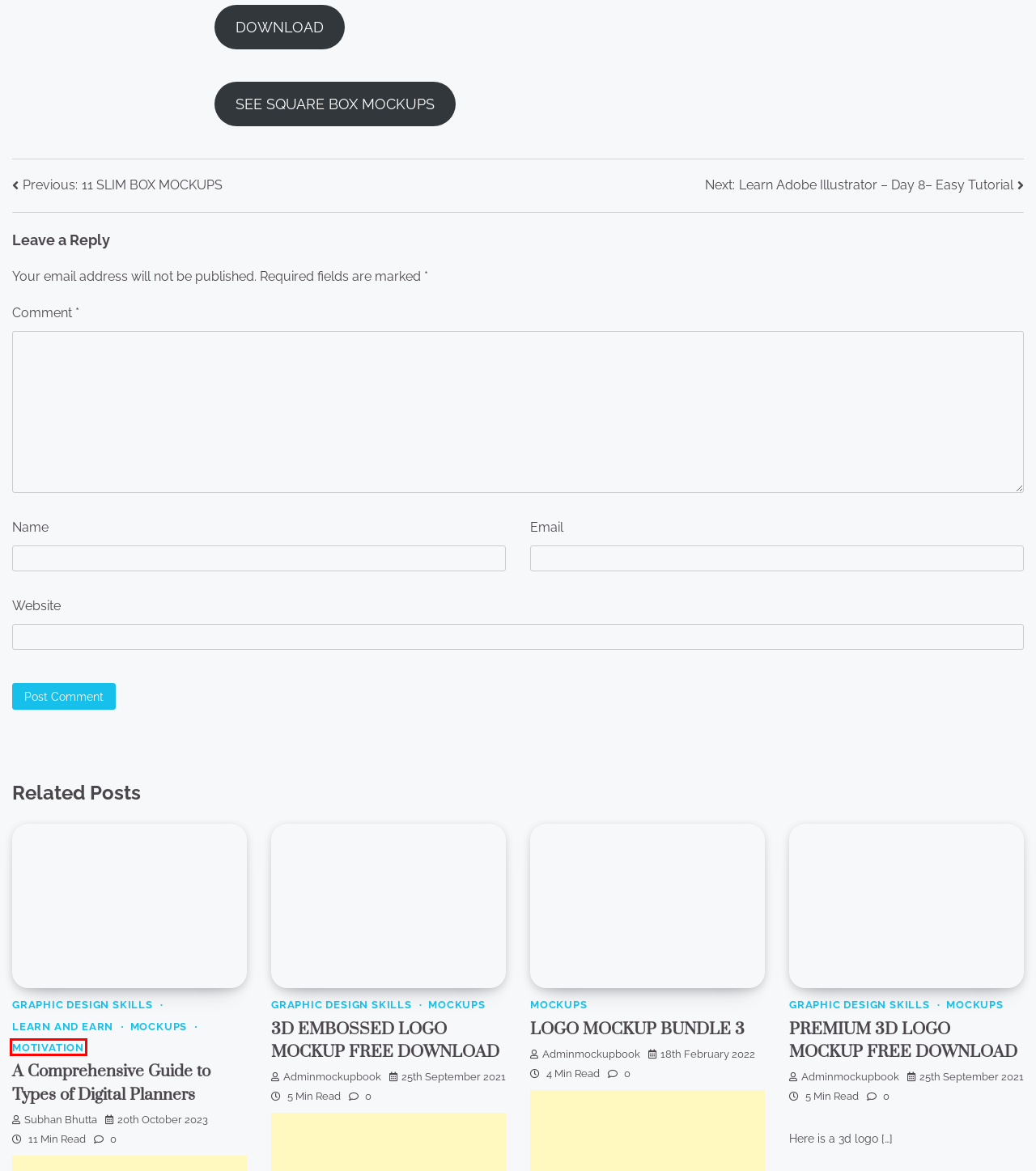You see a screenshot of a webpage with a red bounding box surrounding an element. Pick the webpage description that most accurately represents the new webpage after interacting with the element in the red bounding box. The options are:
A. WHAT IS LOGO DESIGN - Complete Detail | with examples
B. A Comprehensive Guide to Types of Digital Planners
C. PREMIUM BOX MOCKUPS | RECTAGLE | PSD DOWNLOAD
D. Learn Adobe Illustrator | Day 1 - Easy Tutorial for Beginners 2020
E. MOTIVATION Archives – Premium Assets
F. Learn Adobe Illustrator | Day 8 - Easy Tutorial for Beginners 2020
G. GRAPHIC DESIGN SKILLS Archives – Premium Assets
H. EARN MONEY ONLINE EASILY AT HOME – 5 easy ways

E